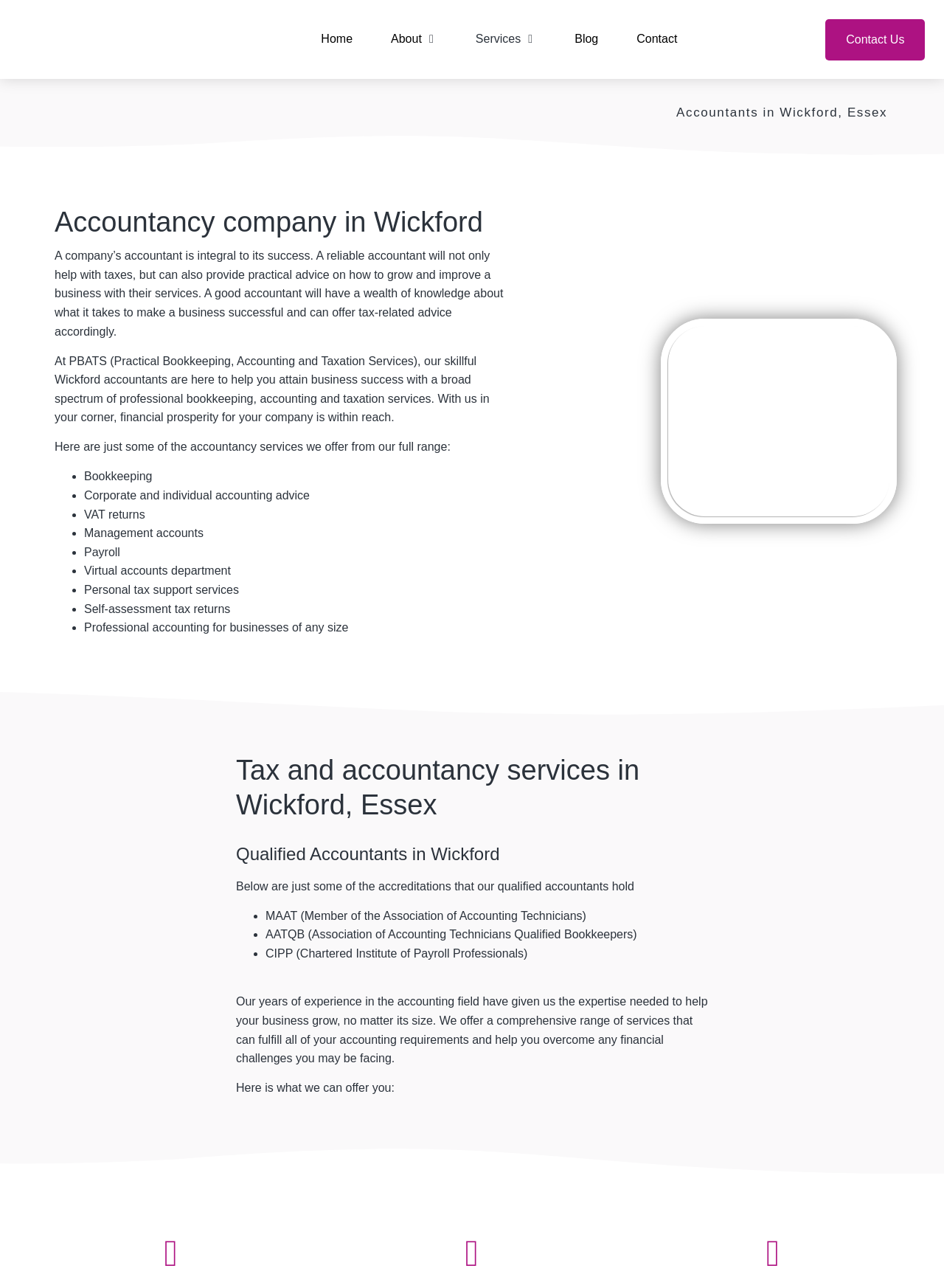What services do the accountants offer?
Answer the question with as much detail as possible.

The services offered by the accountants can be found in the list of bullet points, which include corporate and individual accounting advice, VAT returns, management accounts, payroll, virtual accounts department, personal tax support services, self-assessment tax returns, and professional accounting for businesses of any size.